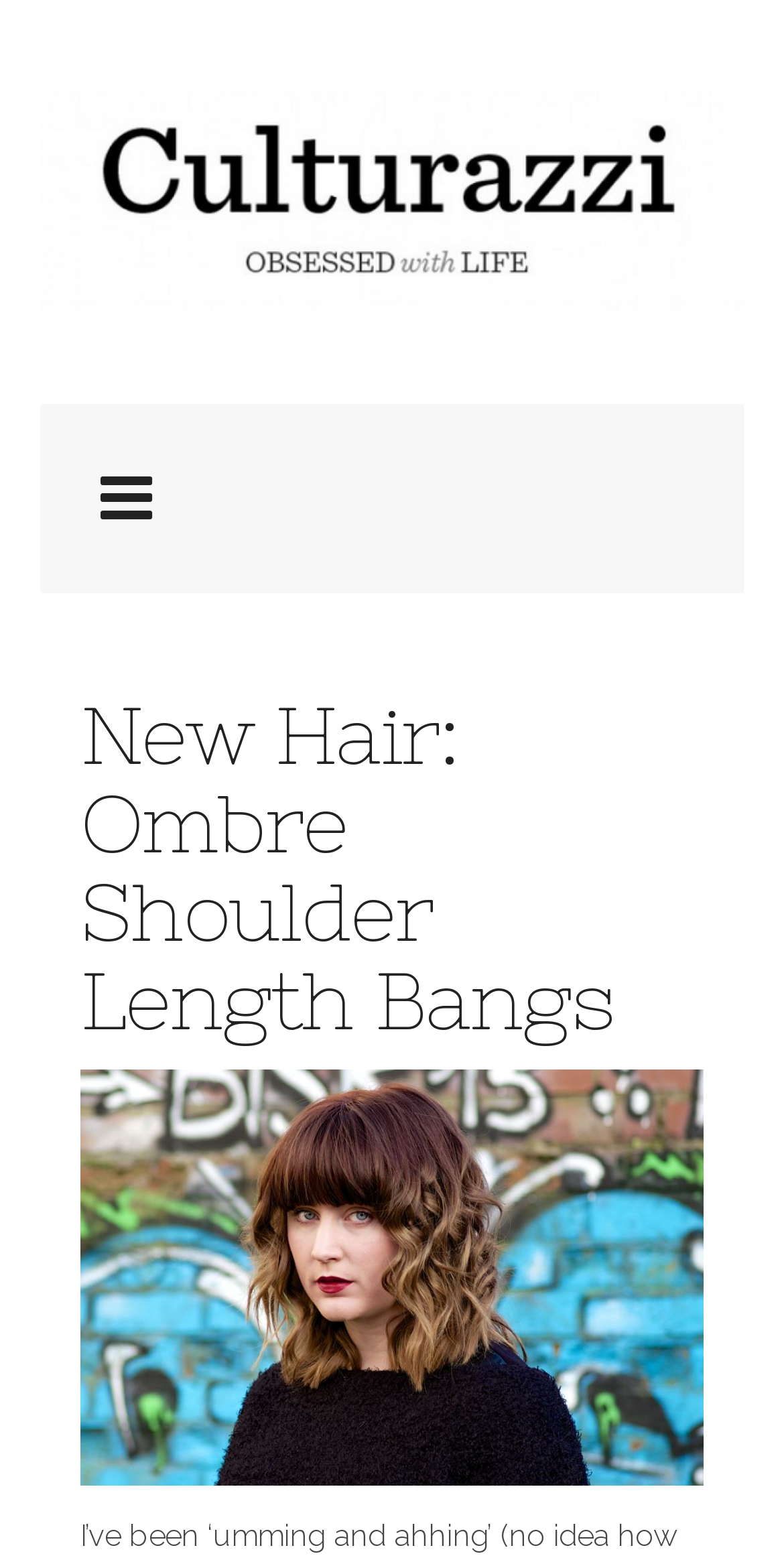How many images are on the webpage?
Answer with a single word or phrase by referring to the visual content.

2